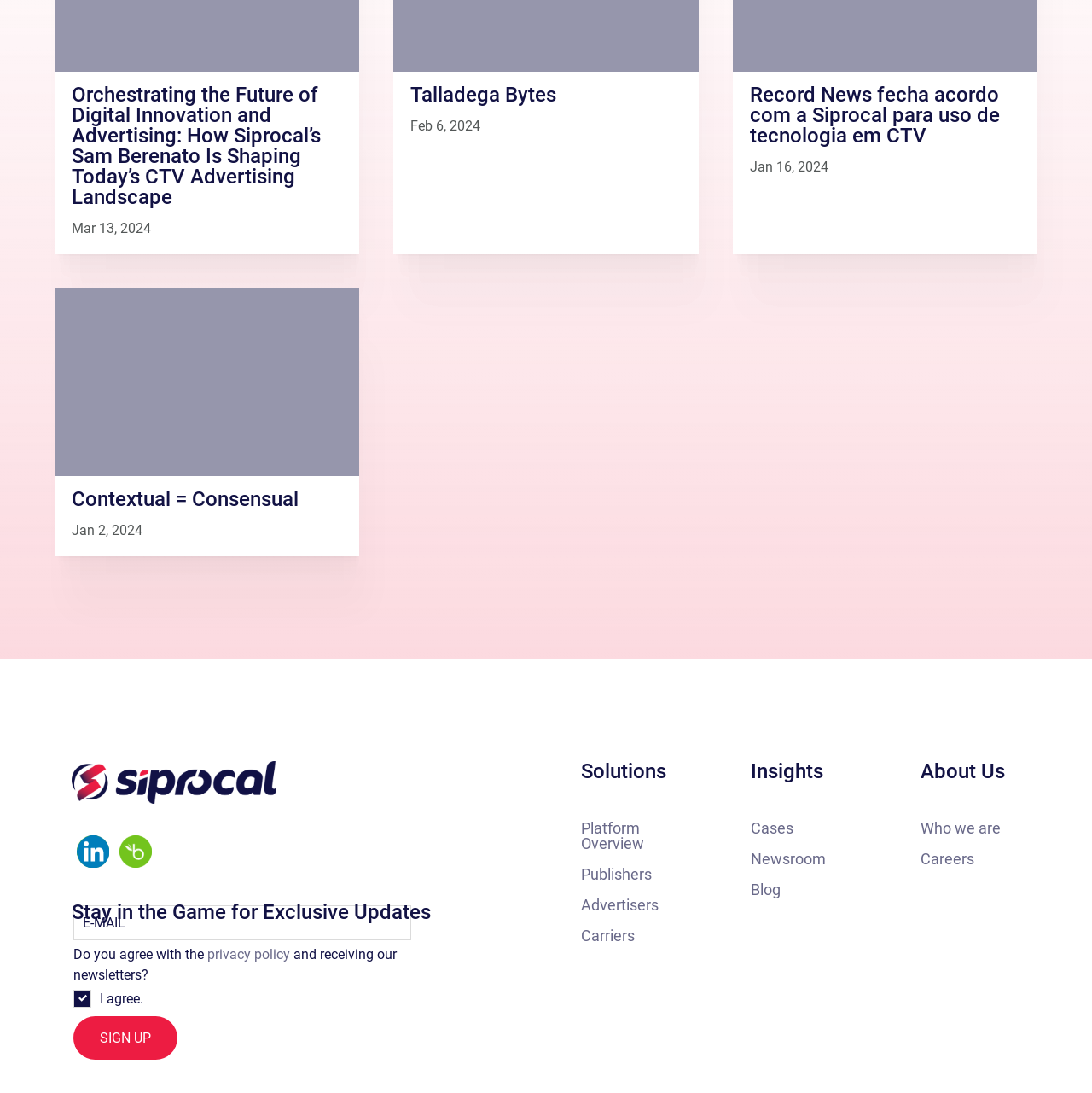Please mark the clickable region by giving the bounding box coordinates needed to complete this instruction: "Learn more about the Platform Overview".

[0.532, 0.749, 0.59, 0.78]